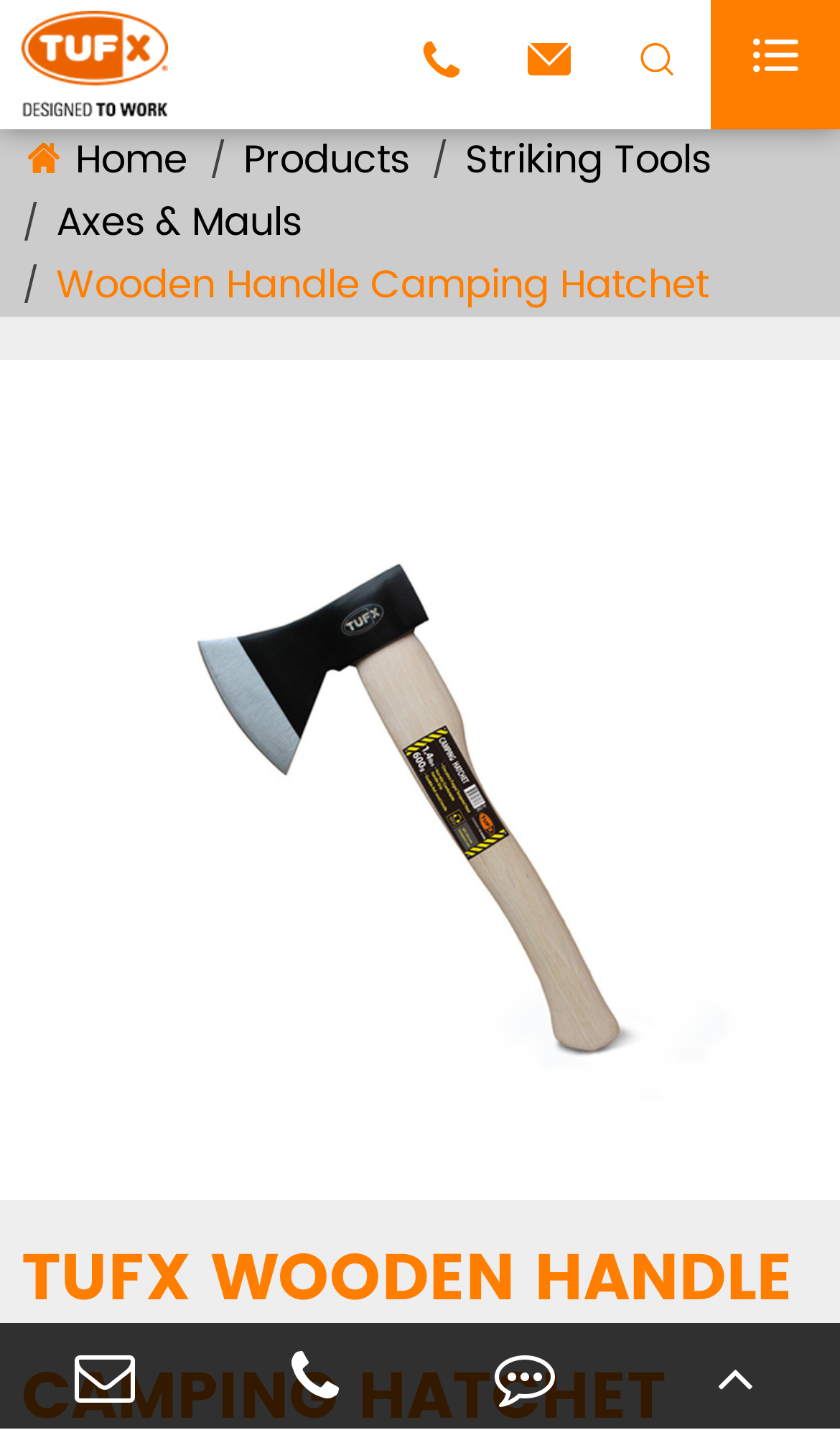What is the phone number?
Using the image as a reference, answer the question with a short word or phrase.

+86-532-86899949